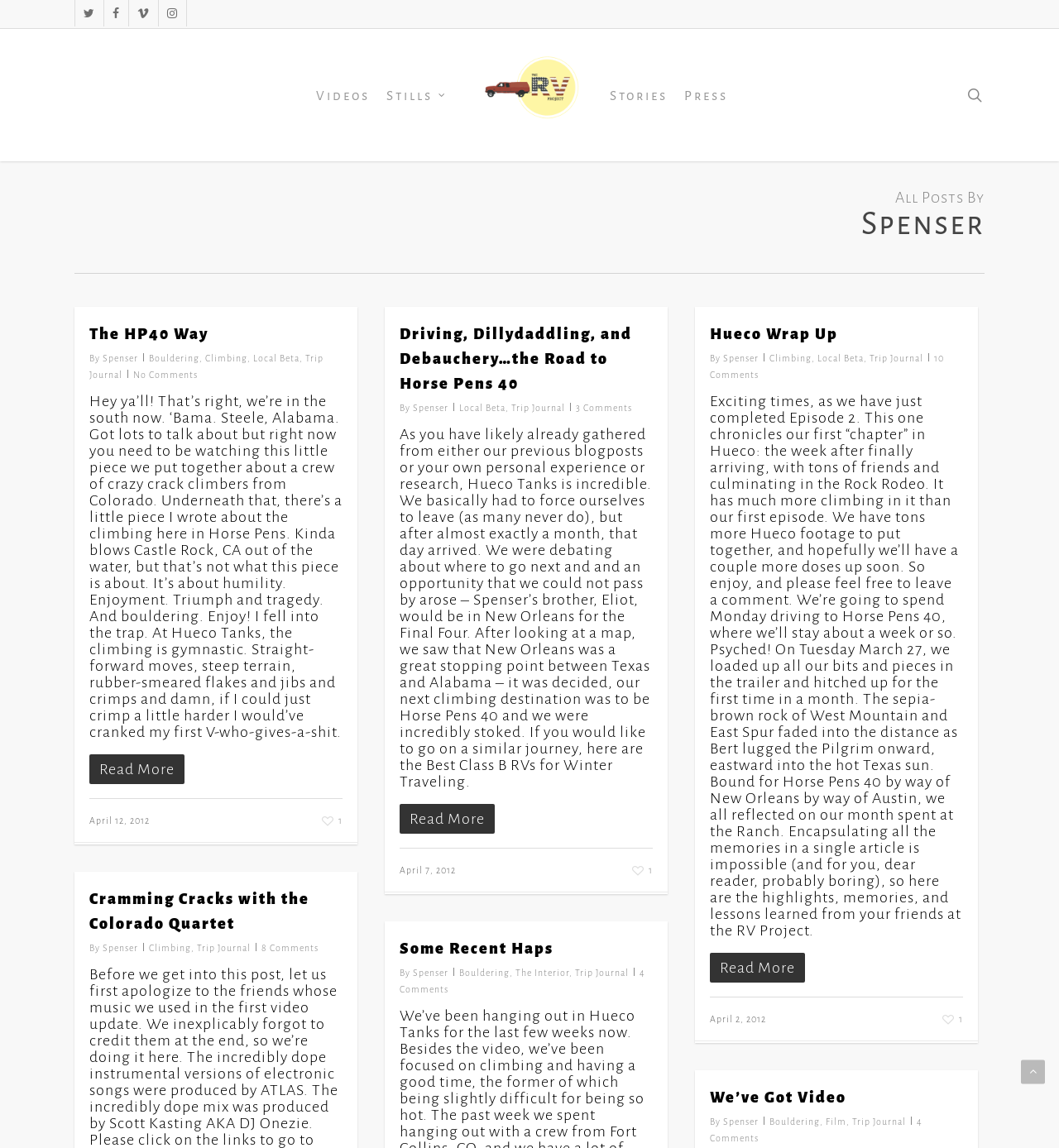Find and provide the bounding box coordinates for the UI element described here: "parent_node: Skip to main content". The coordinates should be given as four float numbers between 0 and 1: [left, top, right, bottom].

[0.964, 0.923, 0.987, 0.944]